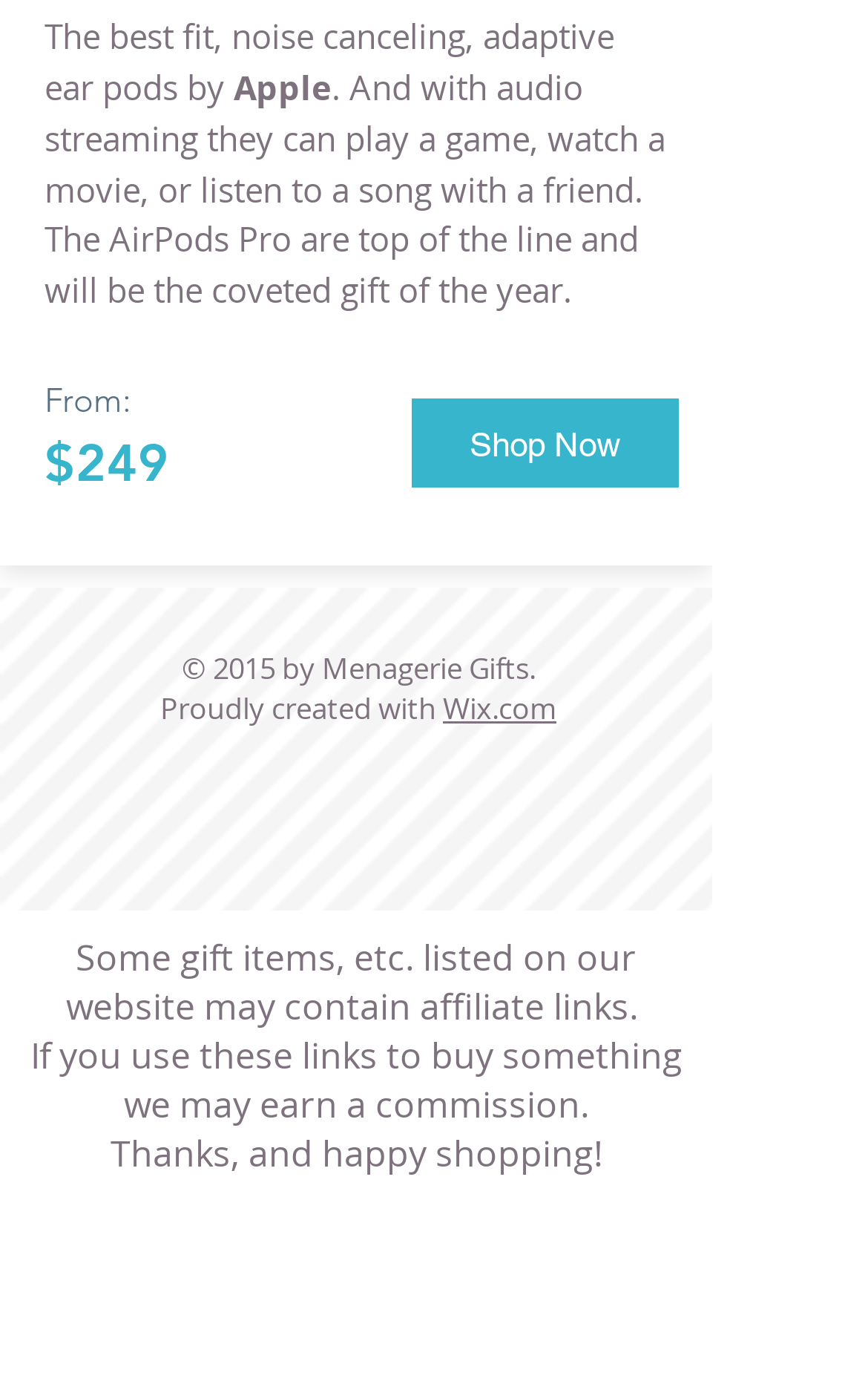Predict the bounding box for the UI component with the following description: "Shop Now".

[0.474, 0.289, 0.782, 0.353]